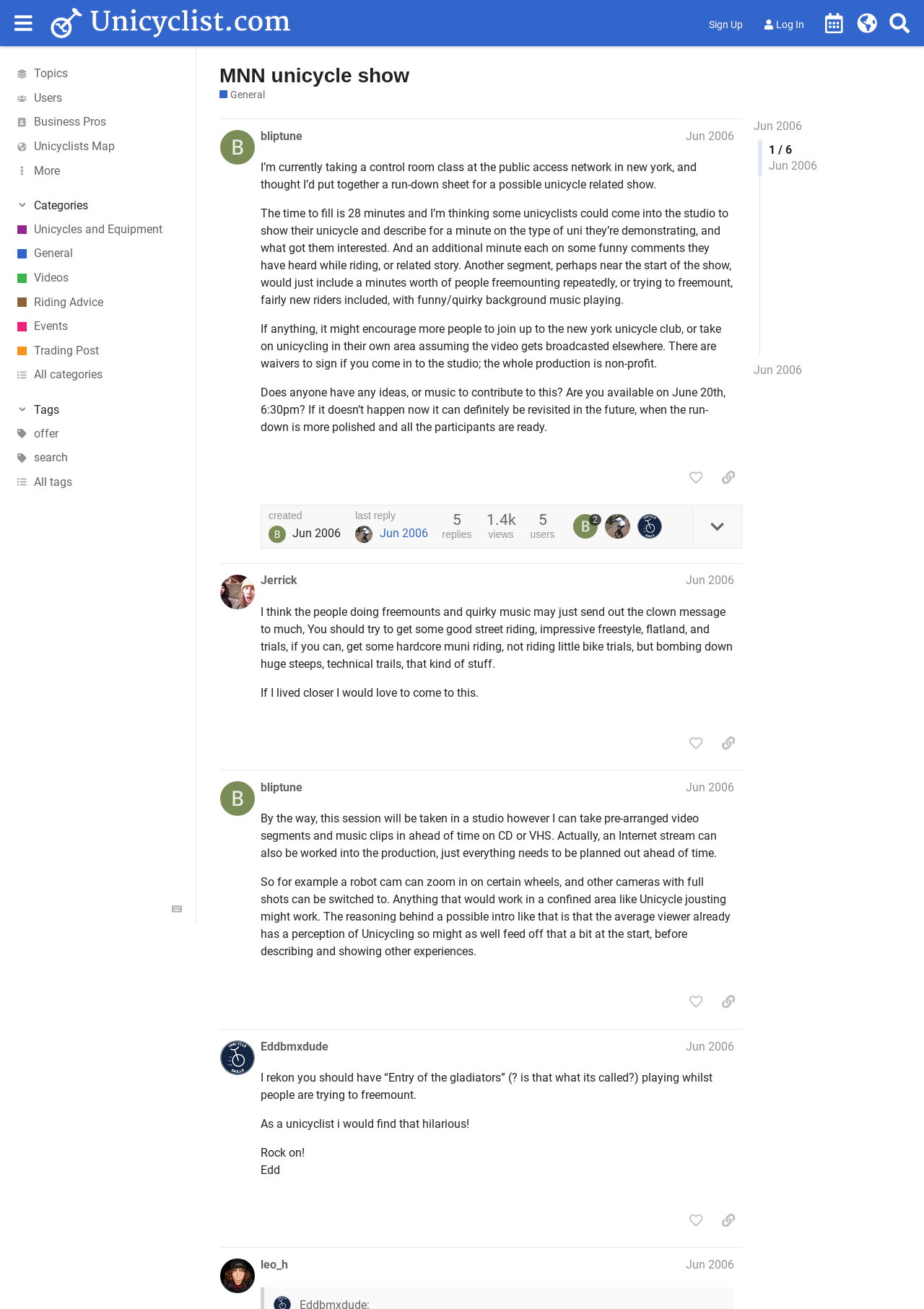How many replies are there to the post?
Respond with a short answer, either a single word or a phrase, based on the image.

1.4k